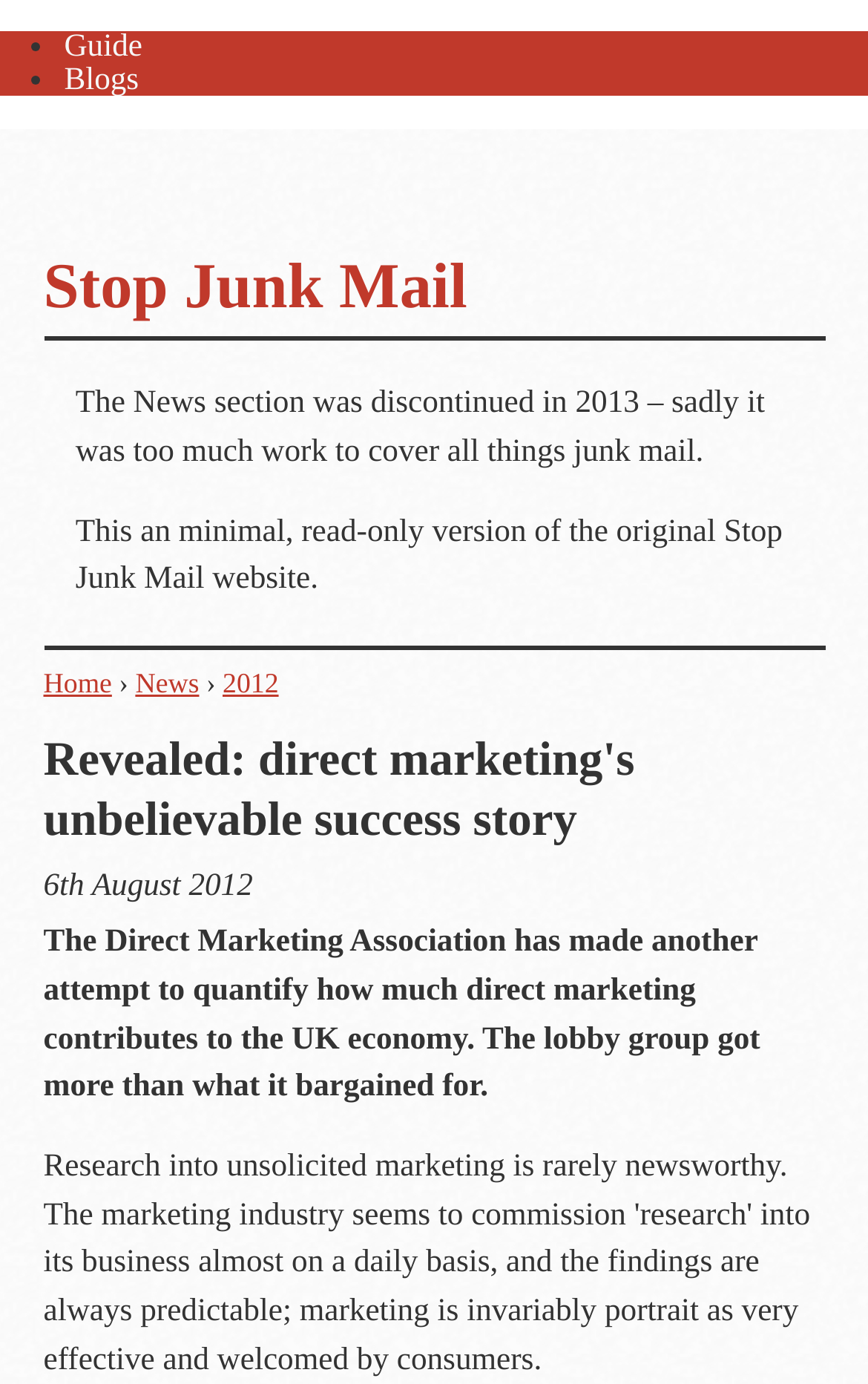Locate the bounding box of the UI element with the following description: "News".

[0.156, 0.483, 0.229, 0.506]